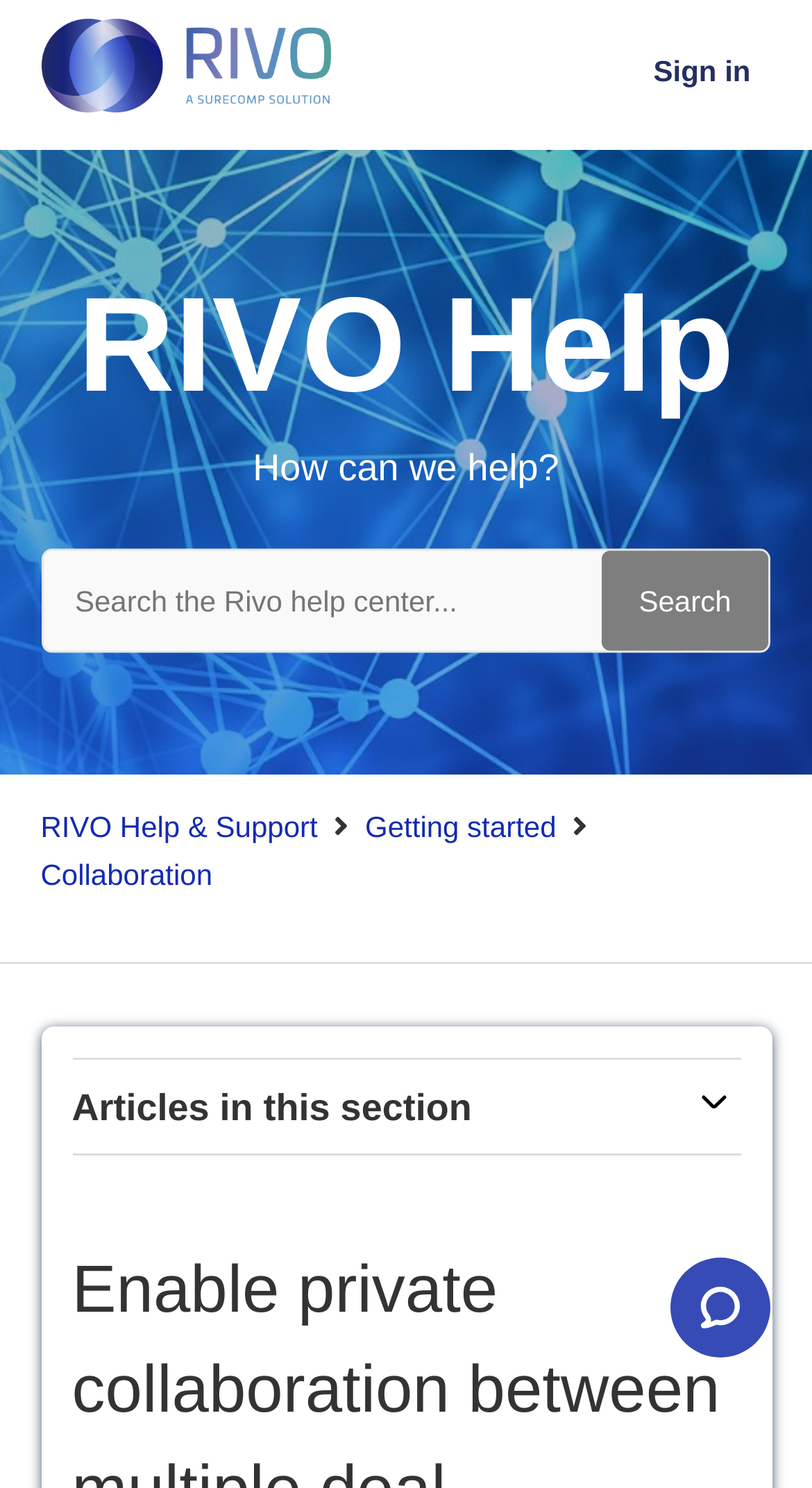Using the description "Collaboration", predict the bounding box of the relevant HTML element.

[0.05, 0.576, 0.262, 0.598]